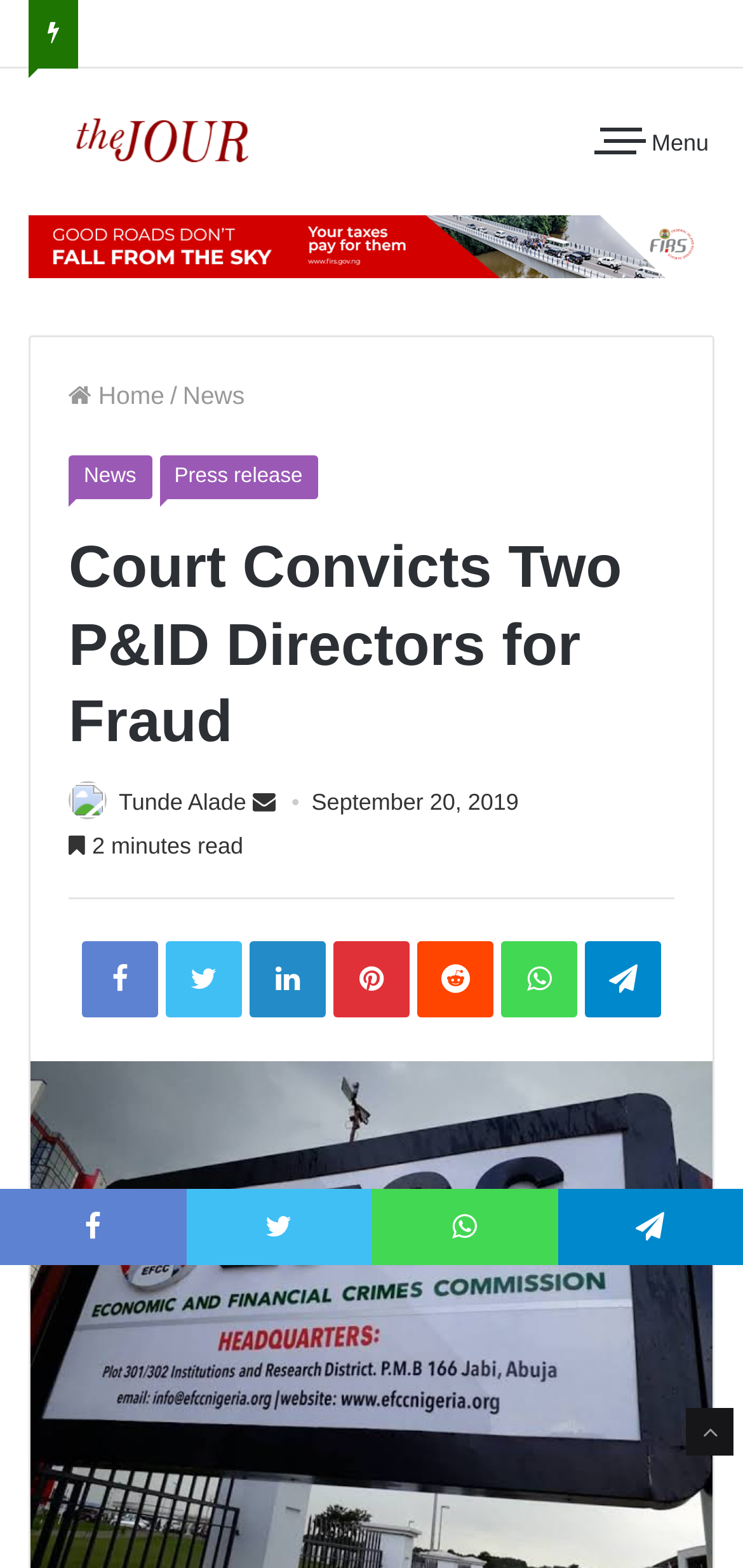Please locate the bounding box coordinates for the element that should be clicked to achieve the following instruction: "Get newsletter". Ensure the coordinates are given as four float numbers between 0 and 1, i.e., [left, top, right, bottom].

None